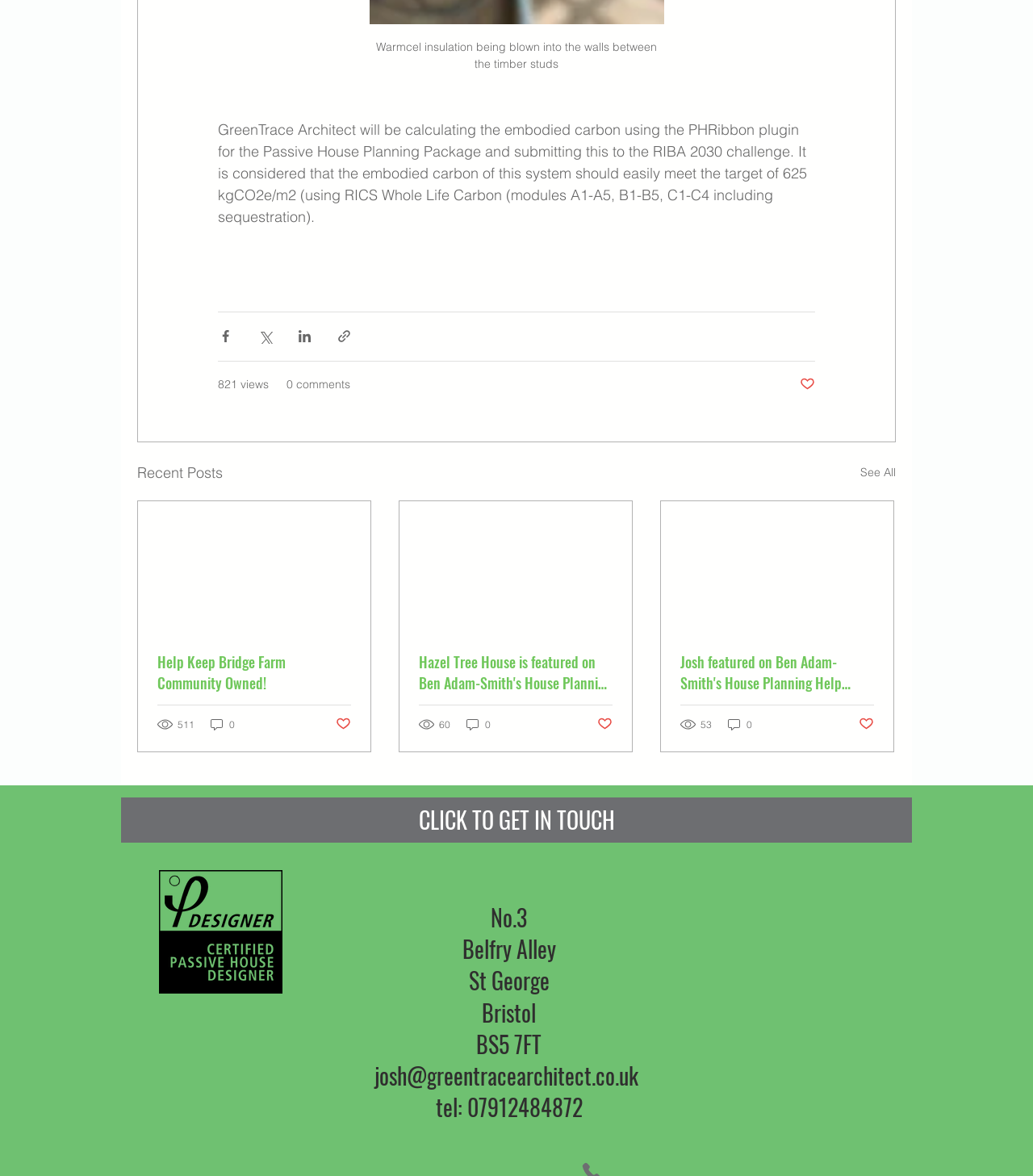What is the name of the podcast that Hazel Tree House is featured on?
Analyze the image and deliver a detailed answer to the question.

I inferred this answer by looking at the link element that describes the podcast, which says 'Hazel Tree House is featured on Ben Adam-Smith's House Planning Help podcast'.